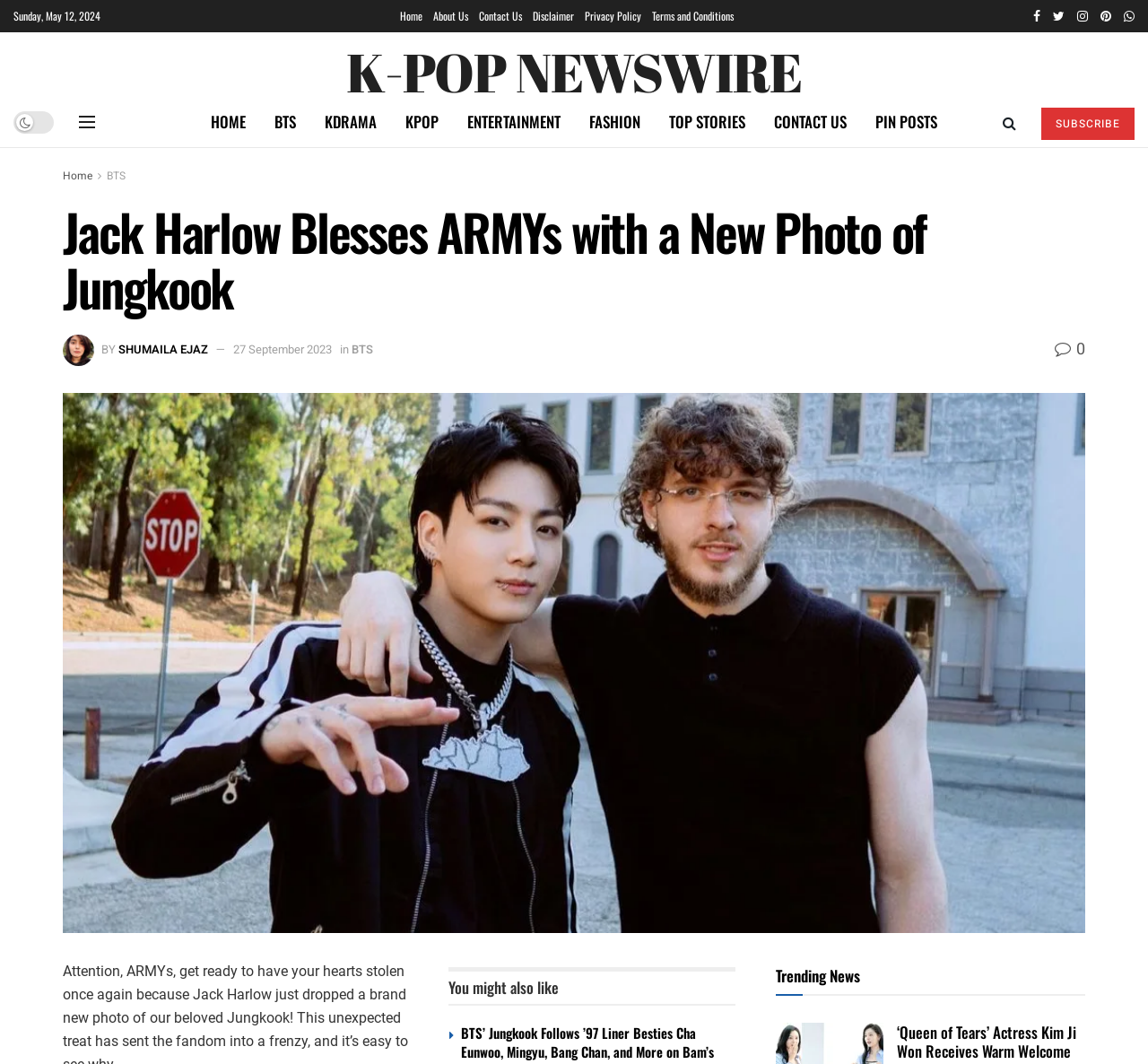What is the date of the article?
Please answer the question as detailed as possible based on the image.

I found the date of the article by looking at the top of the webpage, where it says 'Sunday, May 12, 2024' in a static text element.